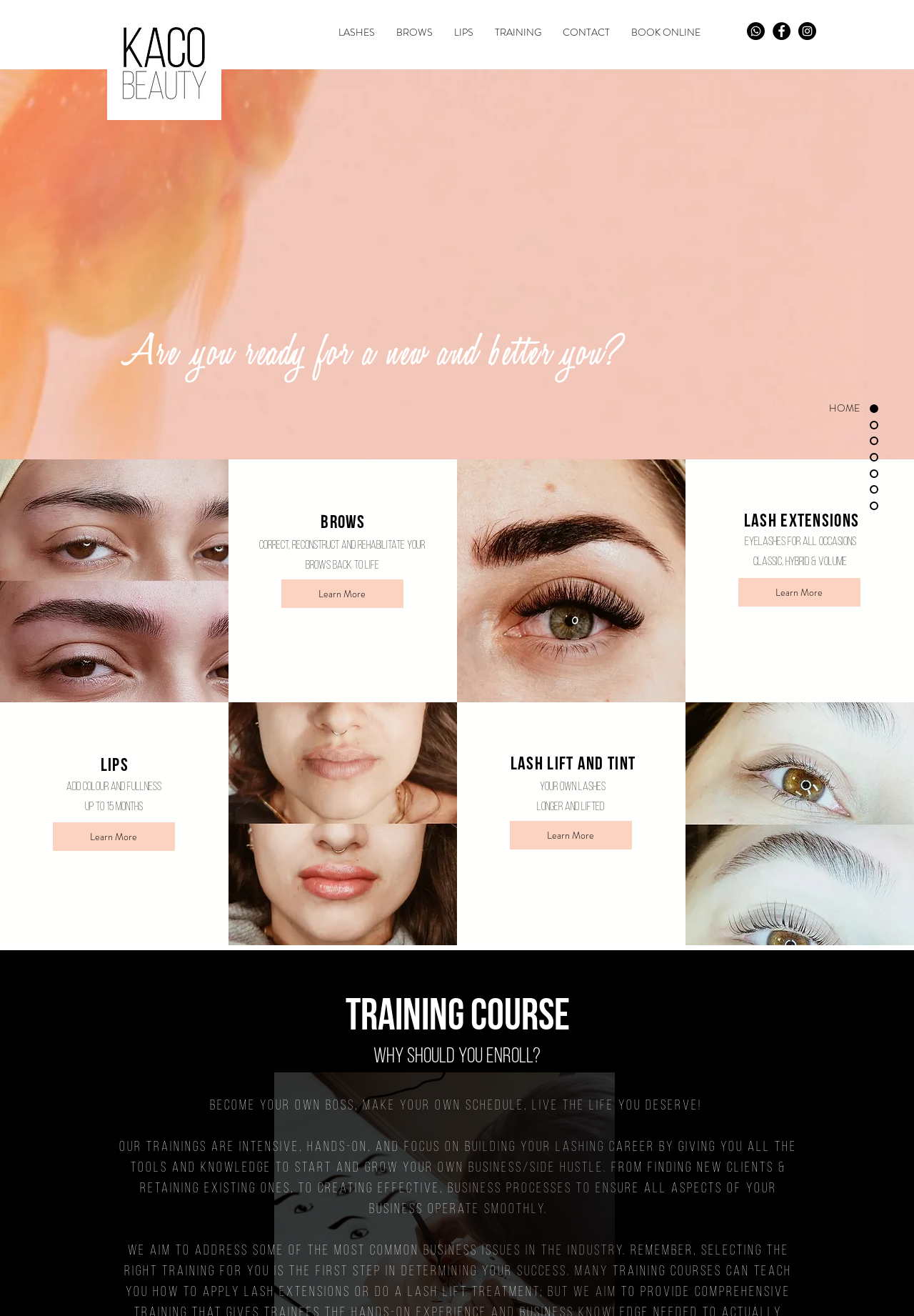Kindly determine the bounding box coordinates for the clickable area to achieve the given instruction: "Click on BOOK ONLINE".

[0.679, 0.017, 0.778, 0.033]